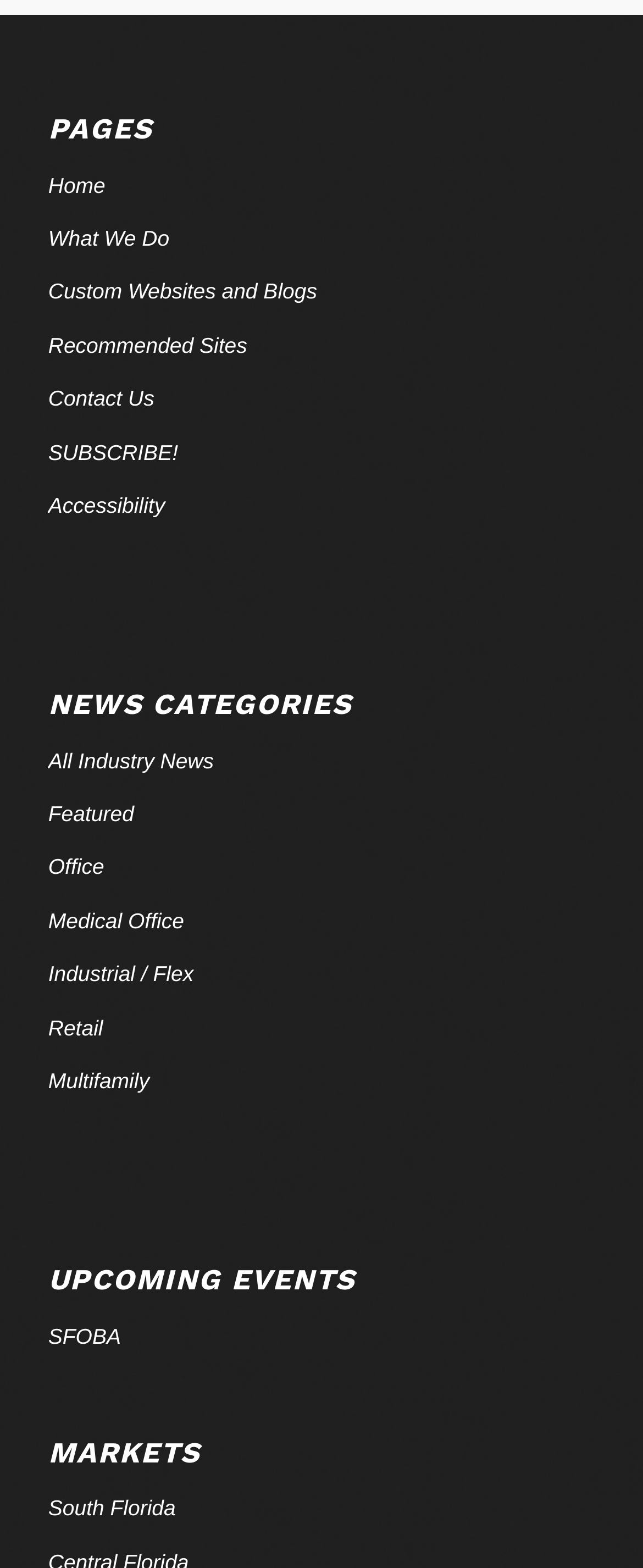What is the first market listed under MARKETS?
Based on the content of the image, thoroughly explain and answer the question.

I looked at the links under the 'MARKETS' heading and found that the first link is 'South Florida', which is located at the top of the list.